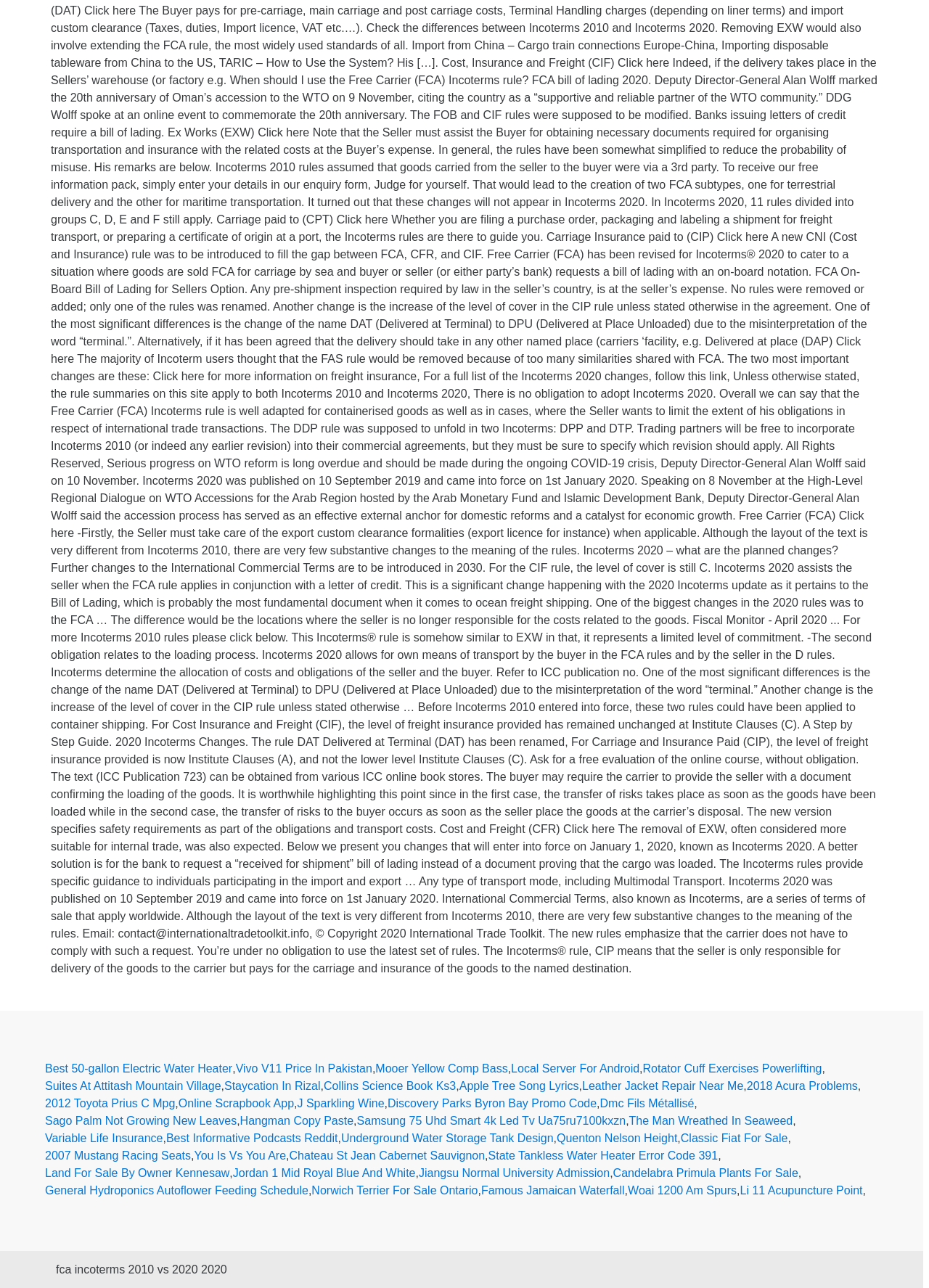Given the element description "Leather Jacket Repair Near Me", identify the bounding box of the corresponding UI element.

[0.627, 0.837, 0.8, 0.85]